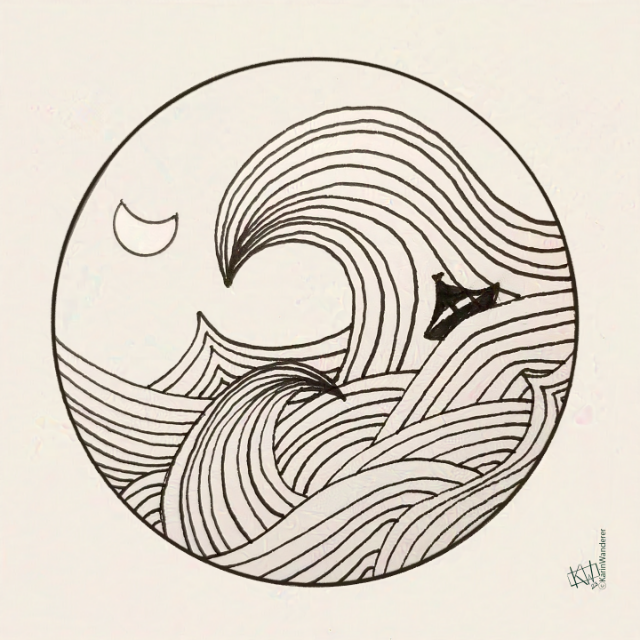Convey all the details present in the image.

The image depicts intricate line art showcasing a boat navigating through tumultuous ocean waves. The design captures the dynamic movement of the waves with flowing, curvy lines that convey a sense of motion and depth. Above the waves, a crescent moon can be seen, adding an element of tranquility amidst the turbulent sea. This minimalist artistic representation emphasizes the contrast between the boat and the large, powerful waves, highlighting themes of endurance and adventure in nature. The artwork exemplifies the essence of line art, characterized by its lack of shading and color graduation, focusing solely on the elegance of the lines themselves.